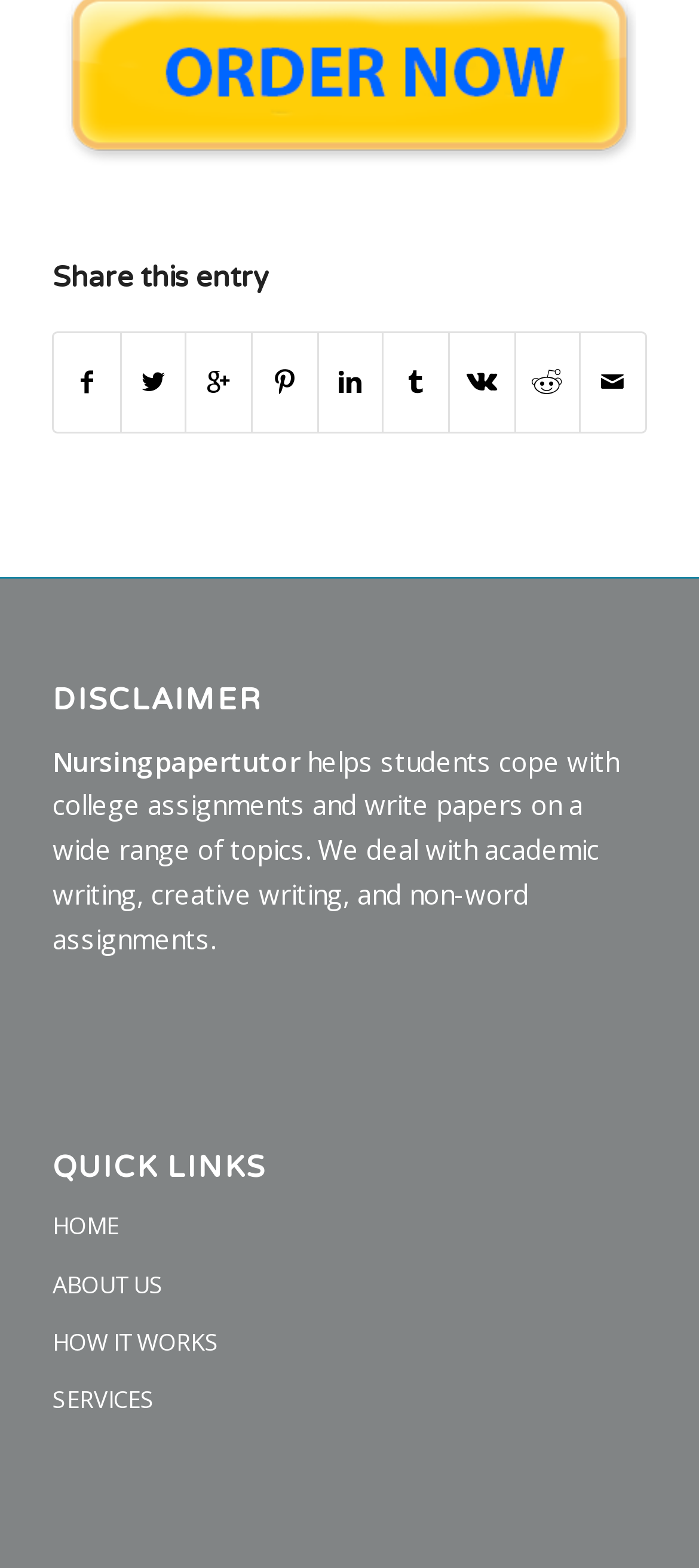Please find the bounding box for the following UI element description. Provide the coordinates in (top-left x, top-left y, bottom-right x, bottom-right y) format, with values between 0 and 1: SERVICES

[0.075, 0.875, 0.925, 0.912]